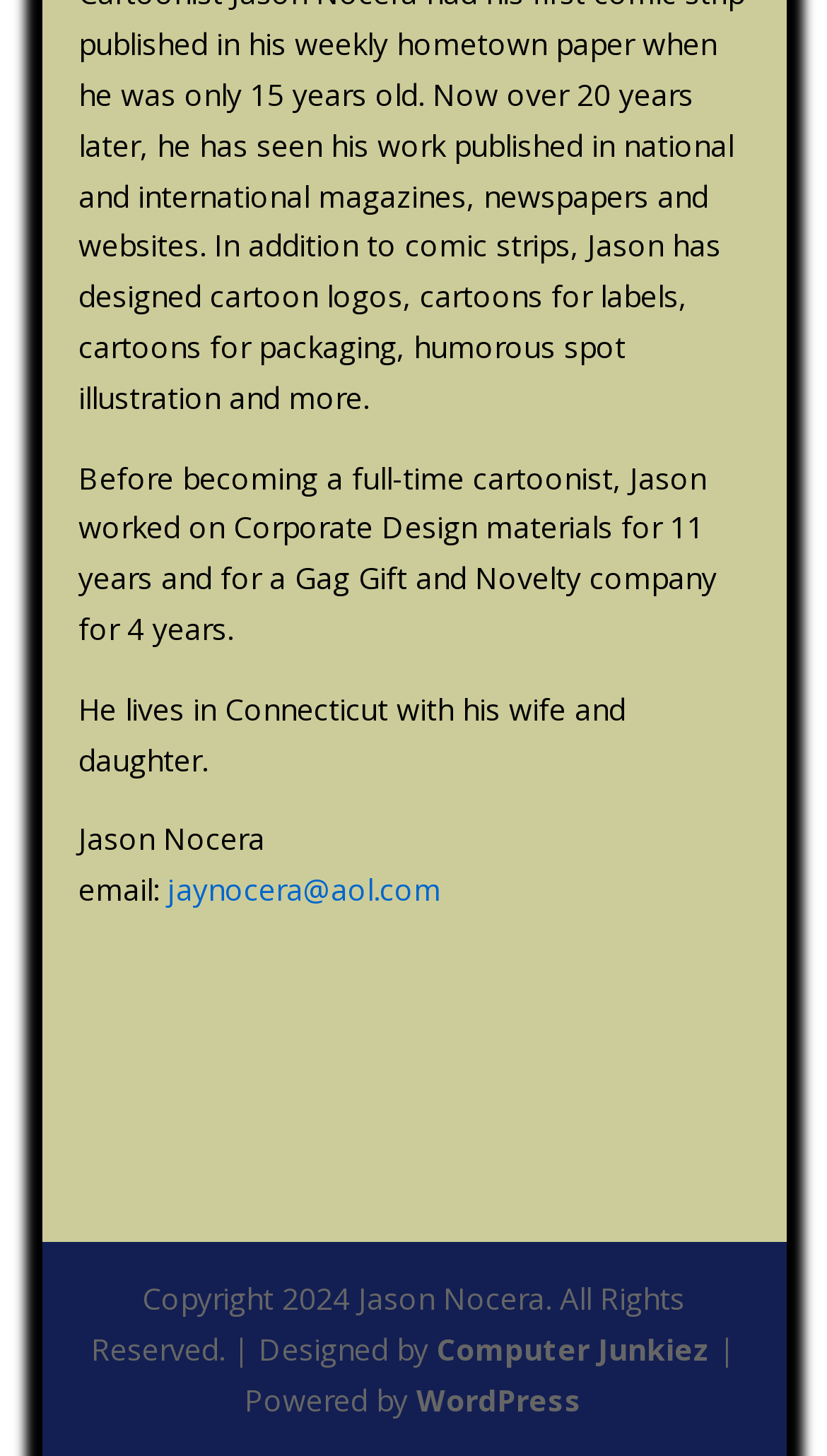How many years did Jason work on Corporate Design materials?
Using the image as a reference, give a one-word or short phrase answer.

11 years